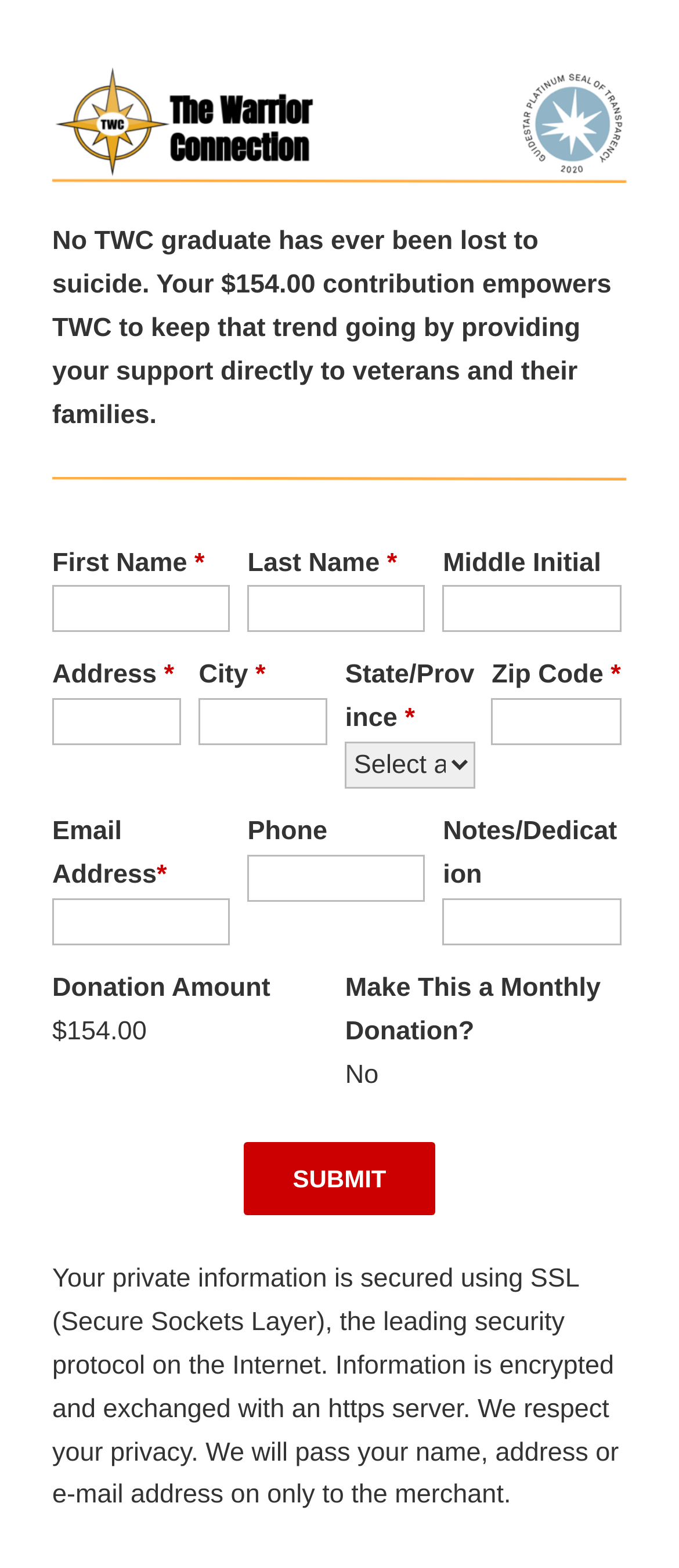Identify the bounding box for the UI element described as: "Hypnotherapy". Ensure the coordinates are four float numbers between 0 and 1, formatted as [left, top, right, bottom].

None